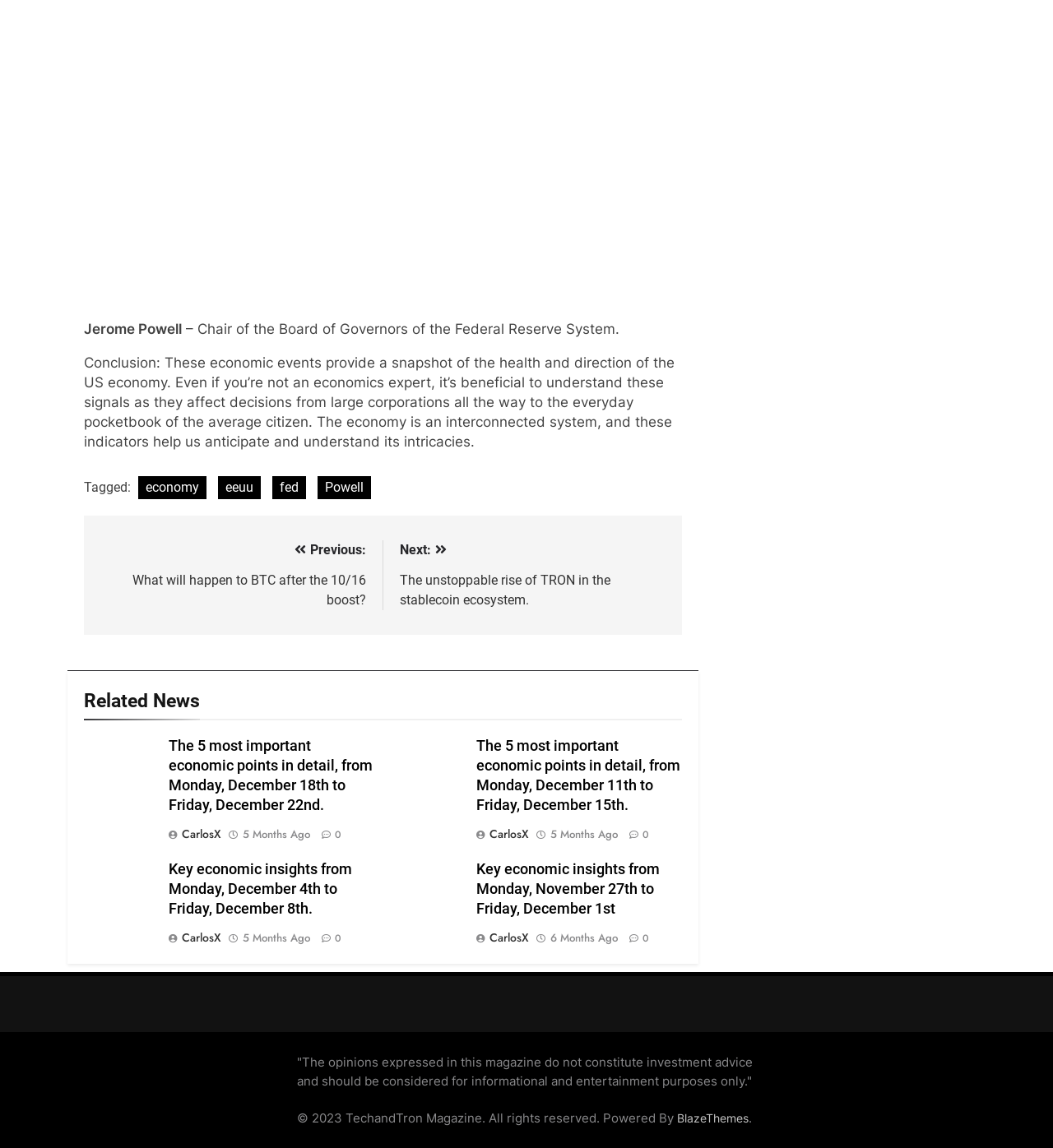Please specify the bounding box coordinates of the clickable region to carry out the following instruction: "Click on the link about experts questioning deputy's quick killing of Florida airman". The coordinates should be four float numbers between 0 and 1, in the format [left, top, right, bottom].

None